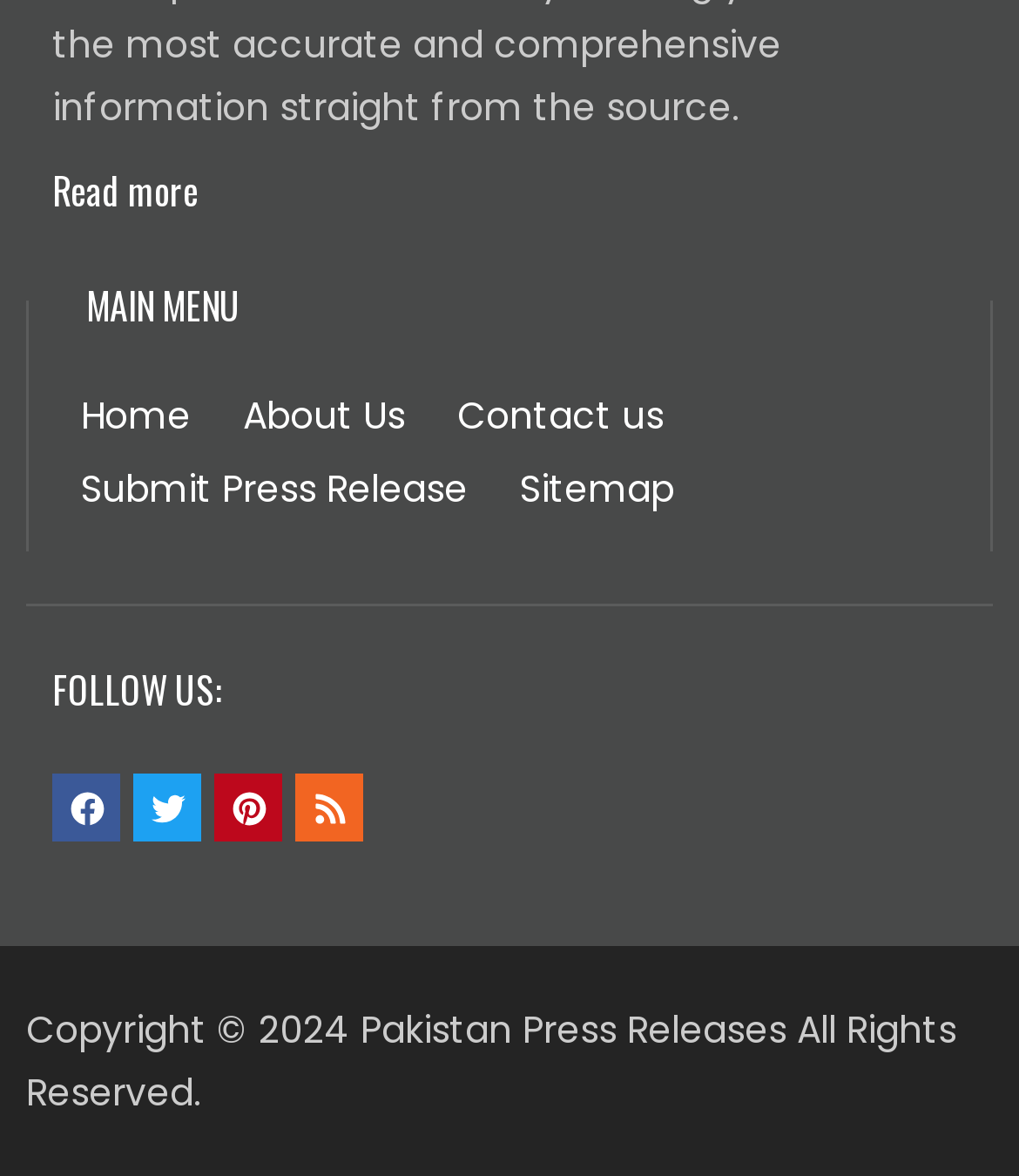Please provide a short answer using a single word or phrase for the question:
What is the copyright year?

2024